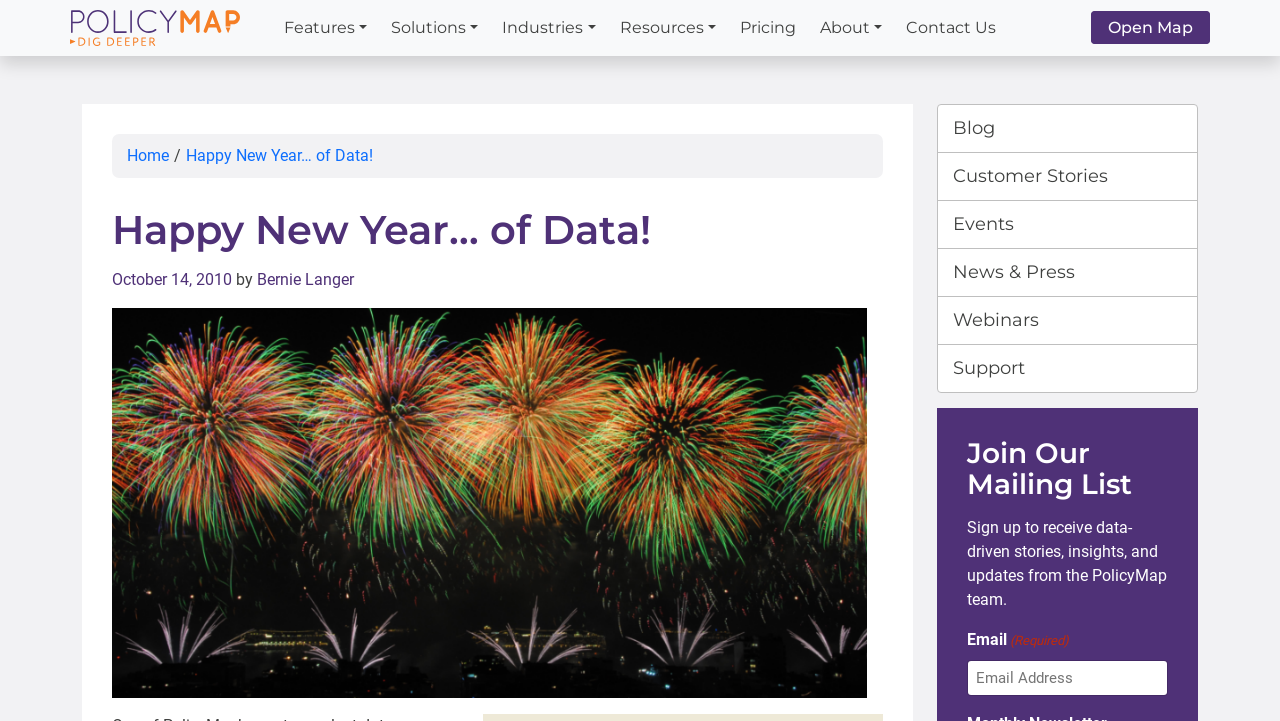Please identify the bounding box coordinates of the element's region that needs to be clicked to fulfill the following instruction: "Open the 'PolicyMap' link". The bounding box coordinates should consist of four float numbers between 0 and 1, i.e., [left, top, right, bottom].

[0.055, 0.014, 0.188, 0.064]